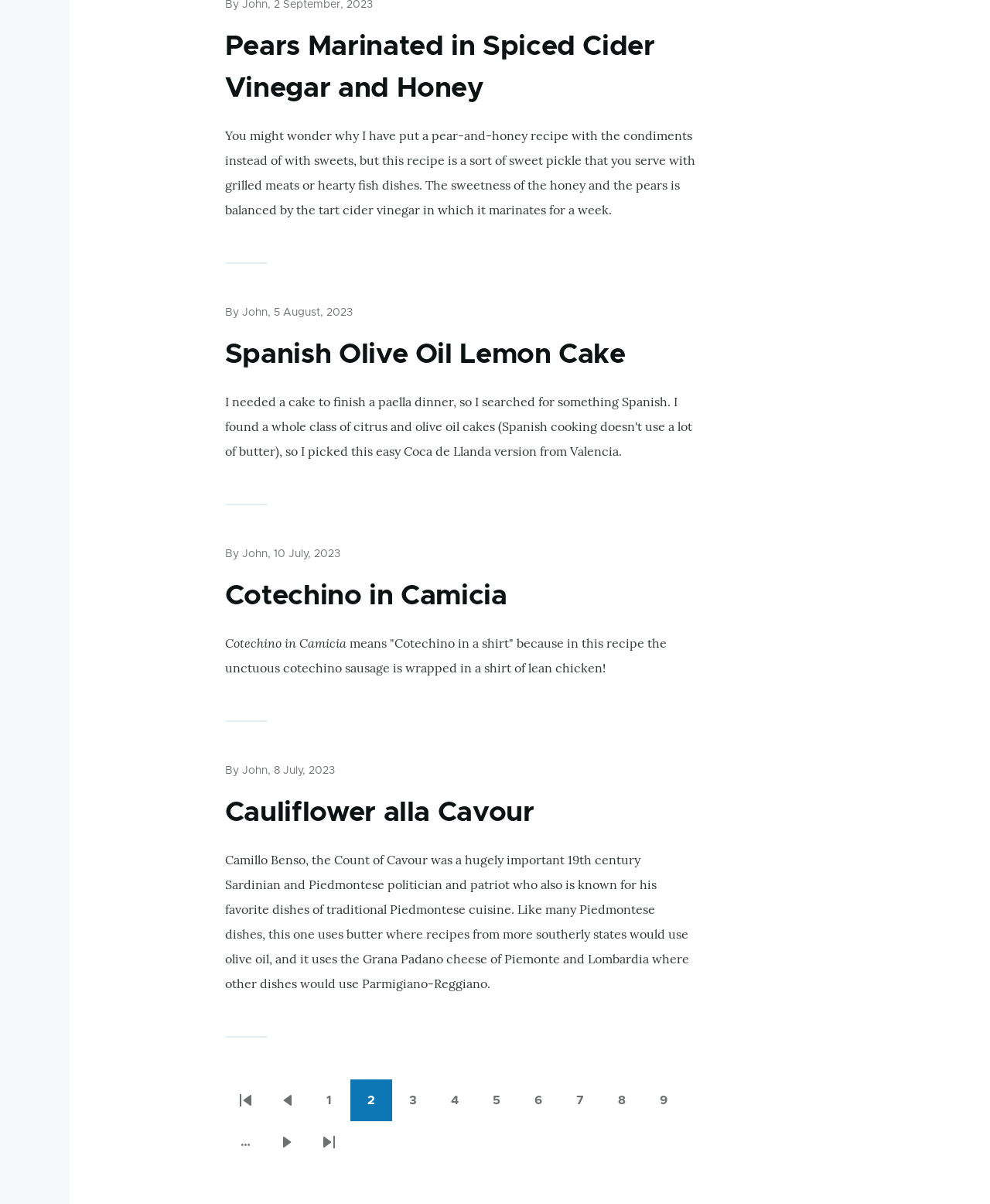Identify the bounding box coordinates for the element you need to click to achieve the following task: "Go to the 'Previous Page'". Provide the bounding box coordinates as four float numbers between 0 and 1, in the form [left, top, right, bottom].

None